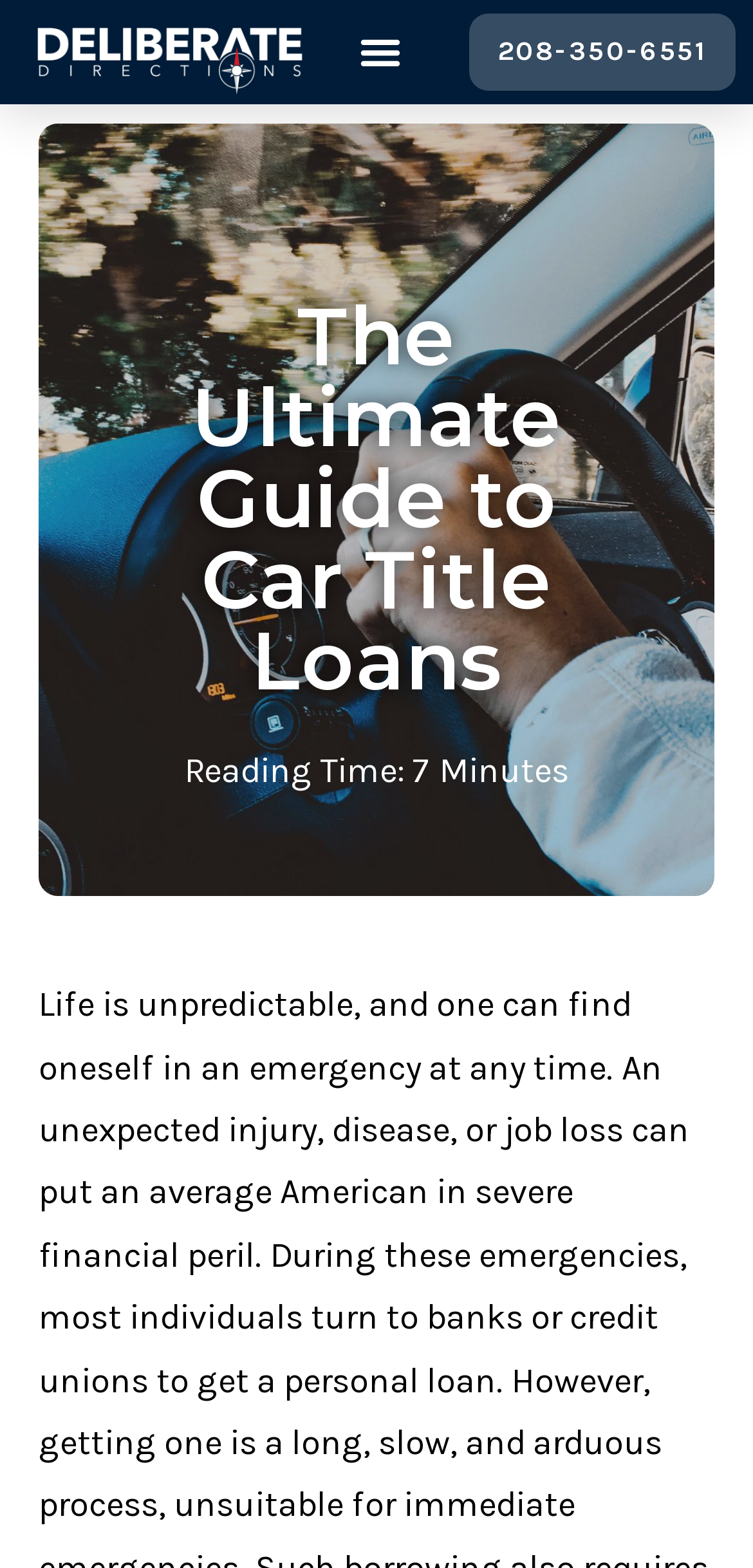What is the position of the company logo on the webpage?
Use the information from the screenshot to give a comprehensive response to the question.

I determined the position of the company logo by comparing the bounding box coordinates of the image element with the description 'Deliberate Directions Company Logo' to other elements on the webpage. The logo's y1 and y2 coordinates are smaller than those of other elements, indicating that it is located at the top of the webpage. Its x1 and x2 coordinates are also smaller than those of other elements, indicating that it is located on the left side of the webpage.